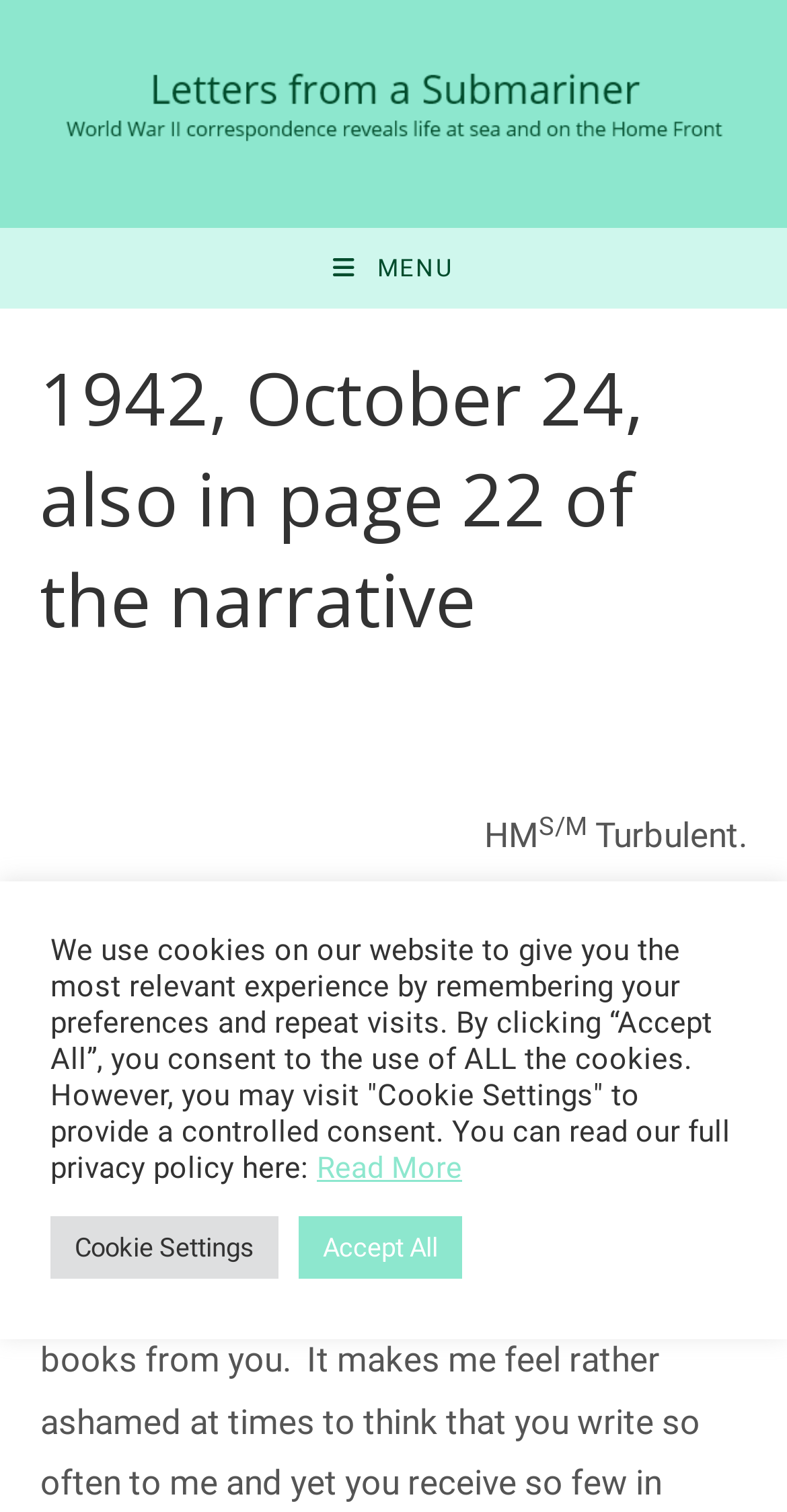What is the name of the submarine?
From the image, respond using a single word or phrase.

Turbulent